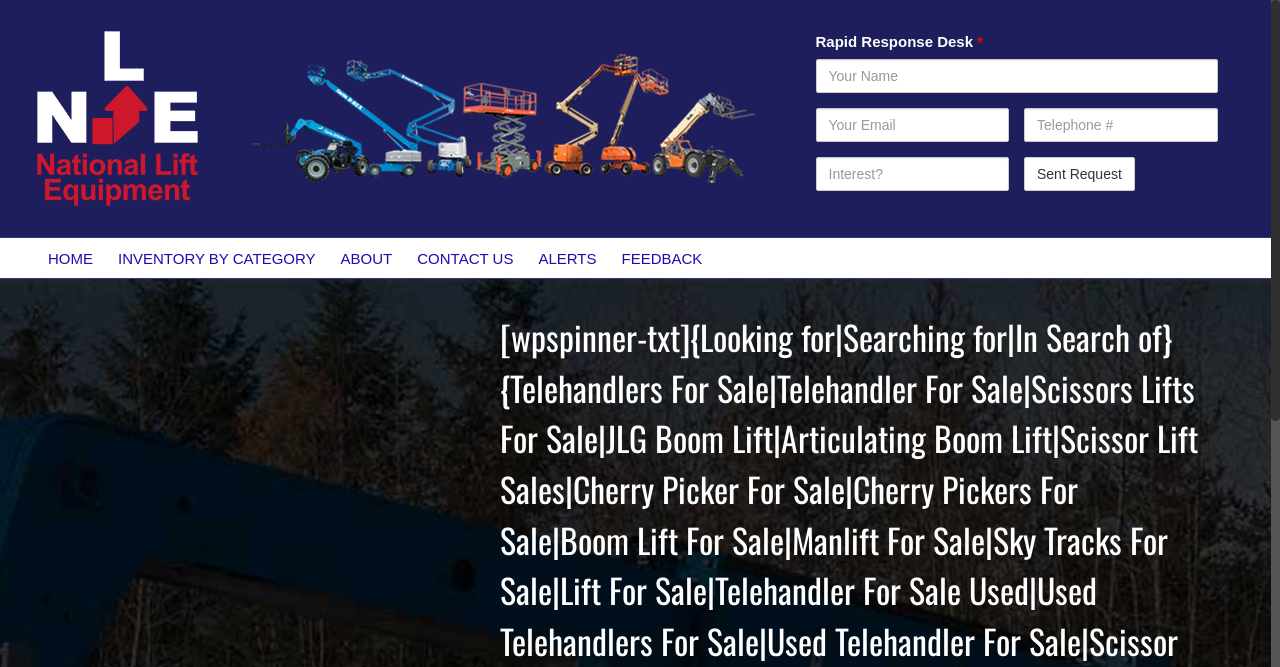Find the bounding box coordinates of the element you need to click on to perform this action: 'Enter your email'. The coordinates should be represented by four float values between 0 and 1, in the format [left, top, right, bottom].

[0.637, 0.162, 0.788, 0.213]